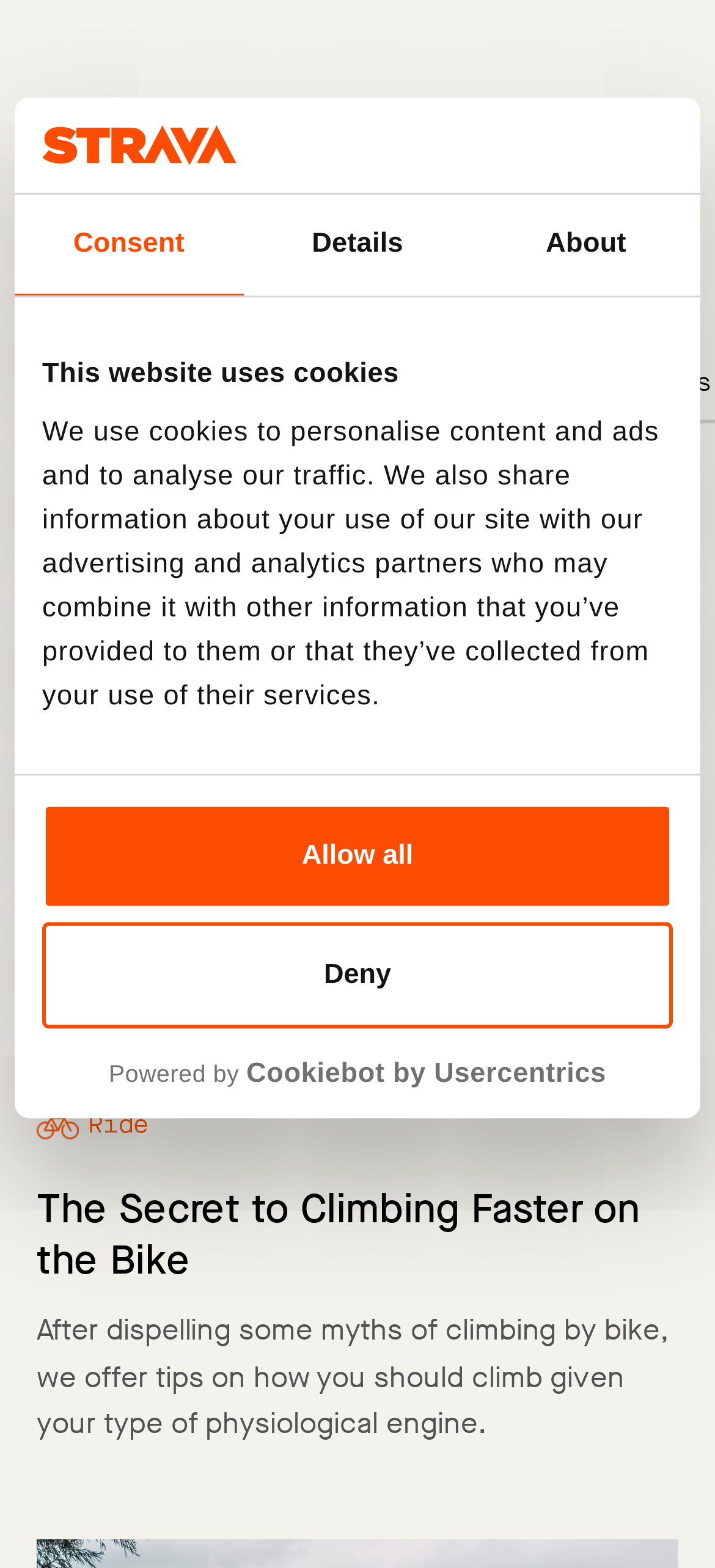Determine the bounding box coordinates of the clickable region to follow the instruction: "Click the Strava Stories logo".

[0.059, 0.08, 0.33, 0.106]